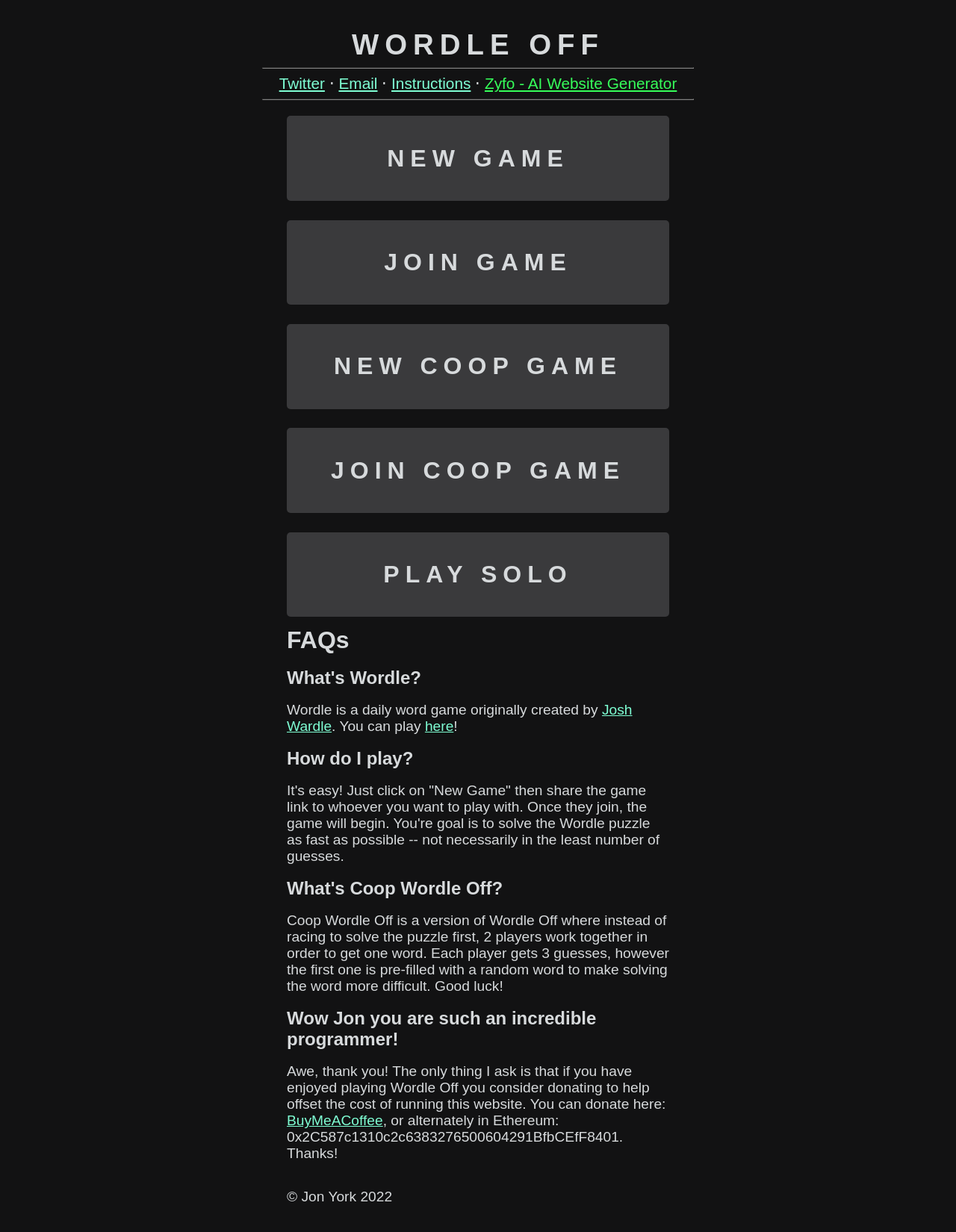Please identify the bounding box coordinates of the clickable region that I should interact with to perform the following instruction: "Learn about Coop Wordle Off". The coordinates should be expressed as four float numbers between 0 and 1, i.e., [left, top, right, bottom].

[0.3, 0.713, 0.7, 0.73]